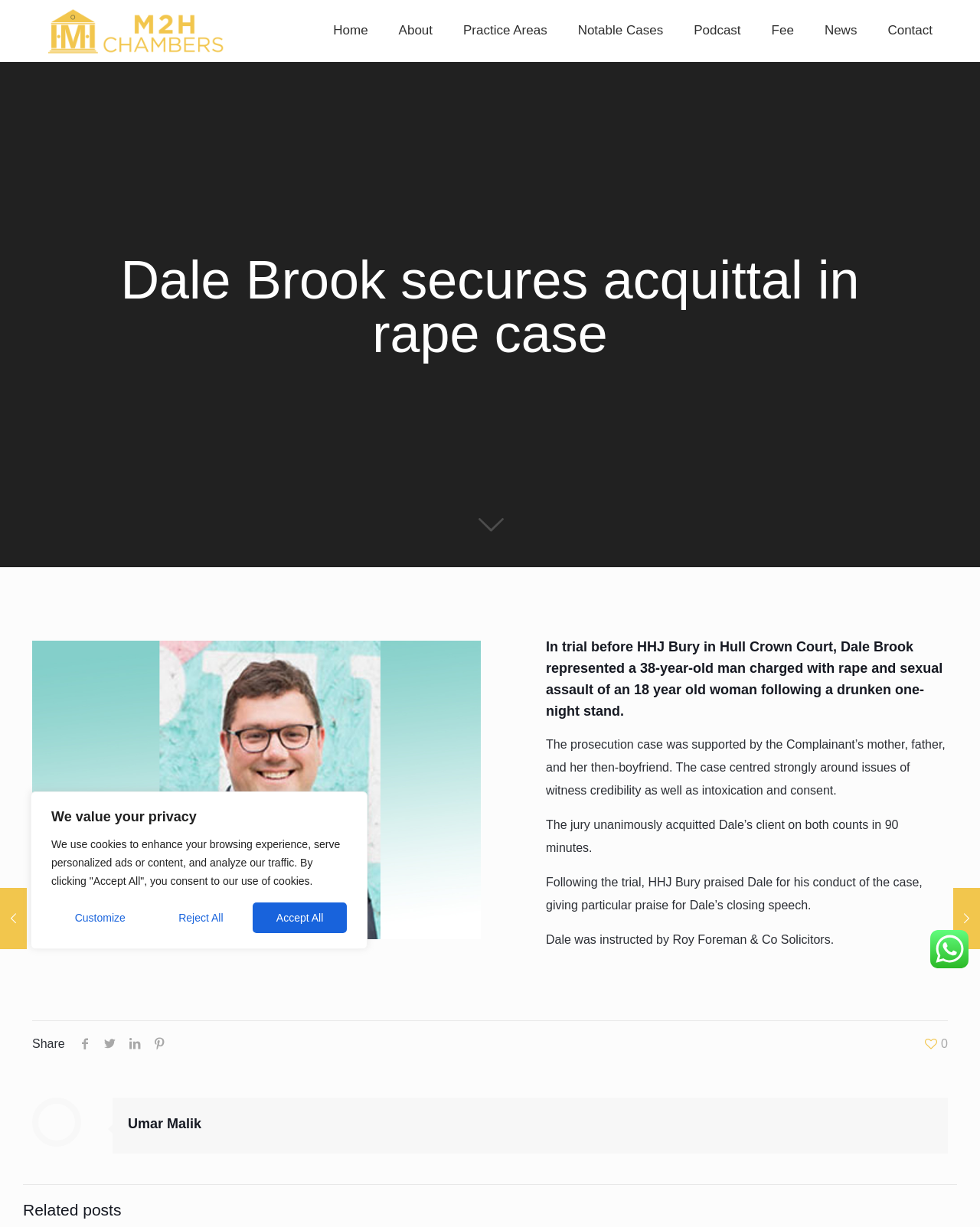Please locate the bounding box coordinates of the element that needs to be clicked to achieve the following instruction: "Click the link to download the article 'Territories in Crisis'". The coordinates should be four float numbers between 0 and 1, i.e., [left, top, right, bottom].

None